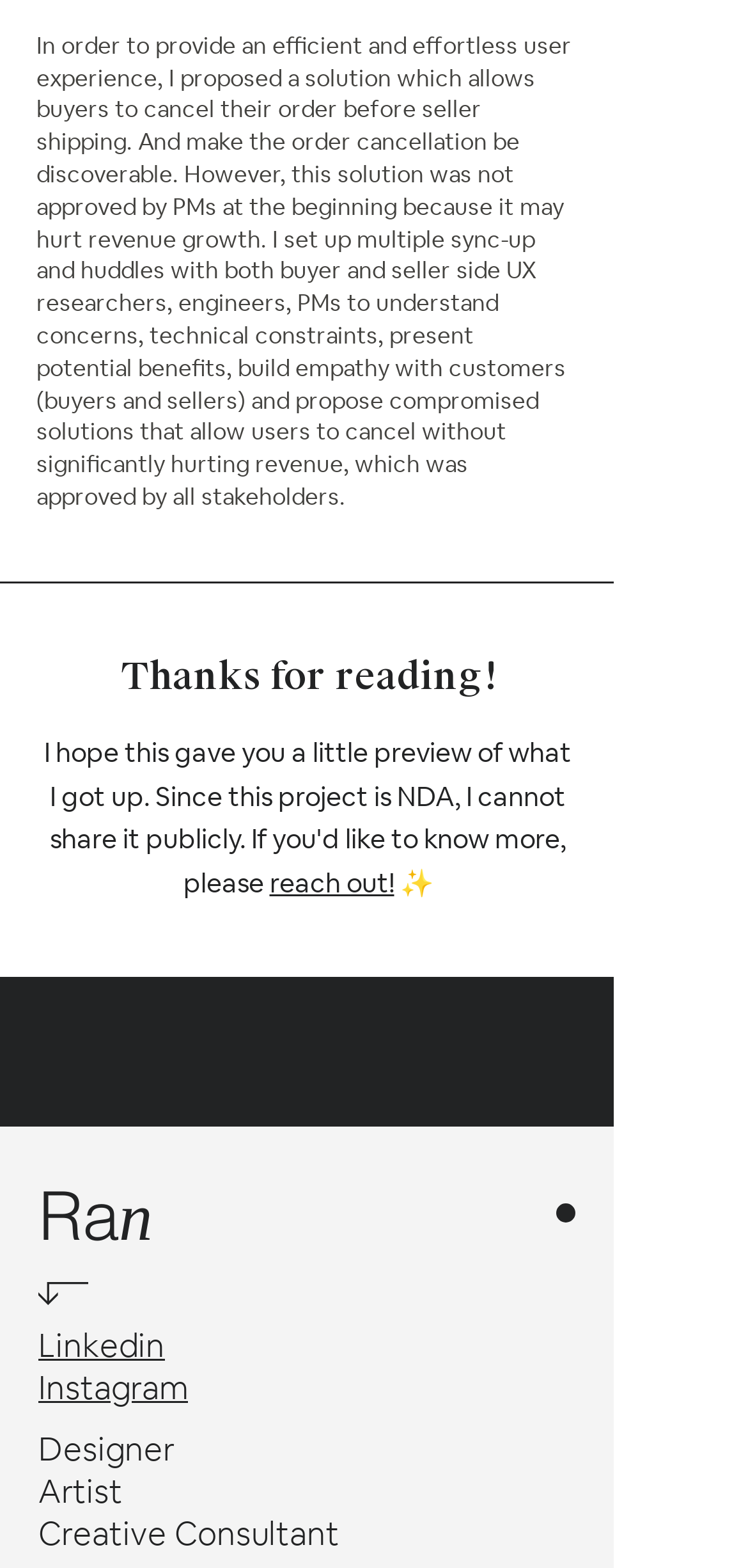Given the content of the image, can you provide a detailed answer to the question?
How many navigation options are available?

The number of navigation options available can be determined by looking at the link elements that say 'Vers', 'Previous', 'Next', 'Ran', 'Linkedin', 'Instagram', and 'Roth Auto', which are 7 in total. However, 'Vers' and 'Roth Auto' seem to be related to the same navigation option, so the total number of navigation options is 3.